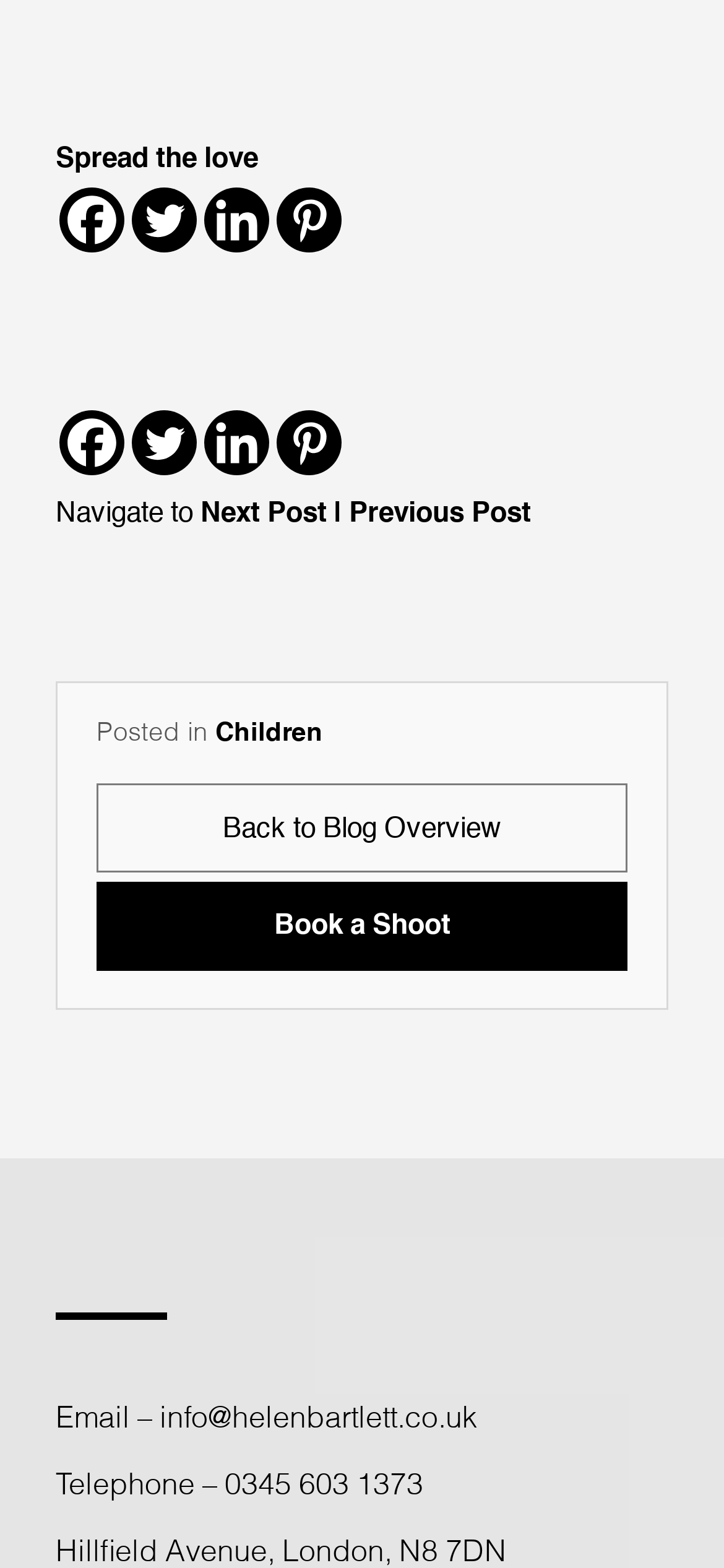Determine the bounding box coordinates of the section I need to click to execute the following instruction: "Share on Facebook". Provide the coordinates as four float numbers between 0 and 1, i.e., [left, top, right, bottom].

[0.082, 0.12, 0.172, 0.161]